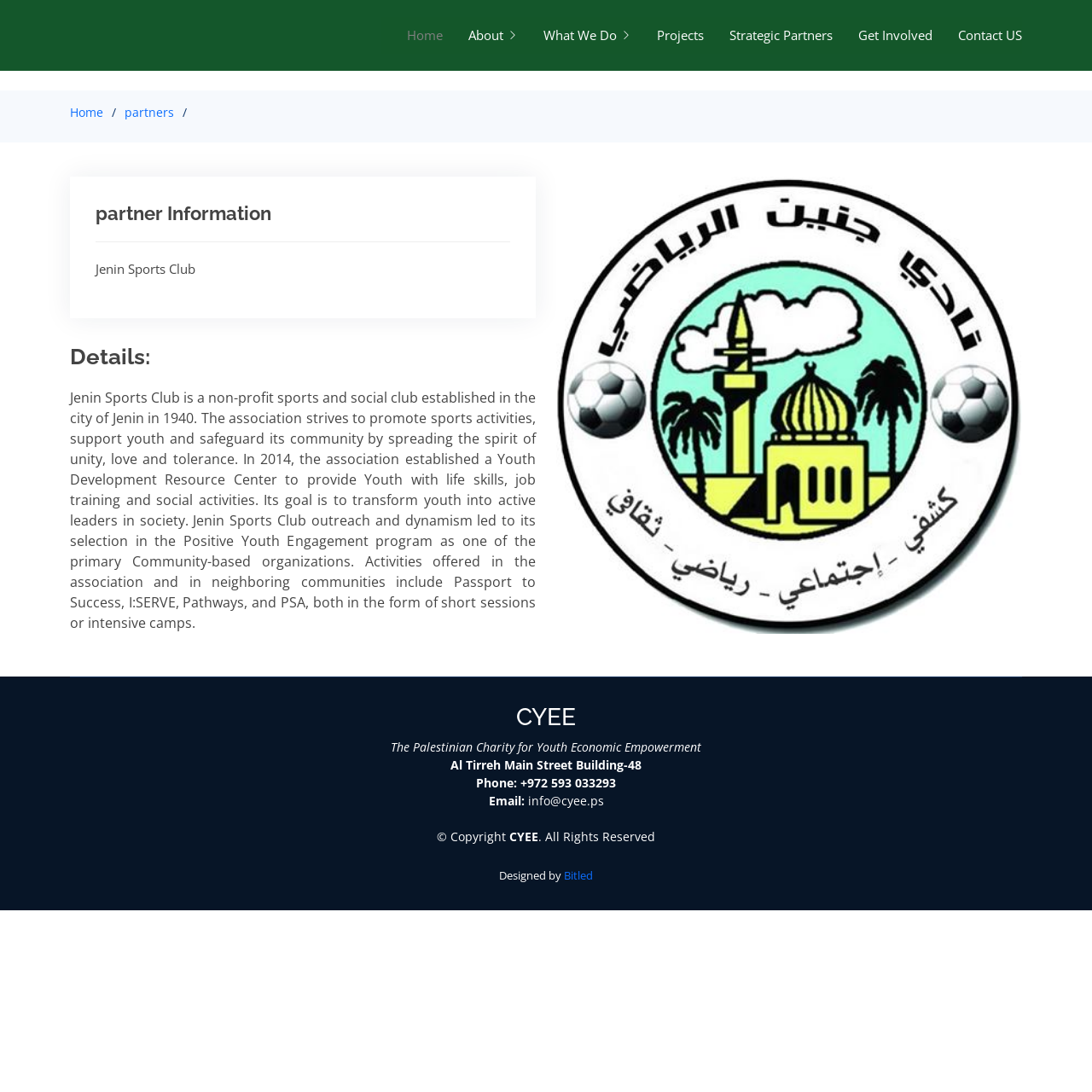Identify the bounding box coordinates of the part that should be clicked to carry out this instruction: "Contact CYEE via email".

[0.48, 0.726, 0.553, 0.741]